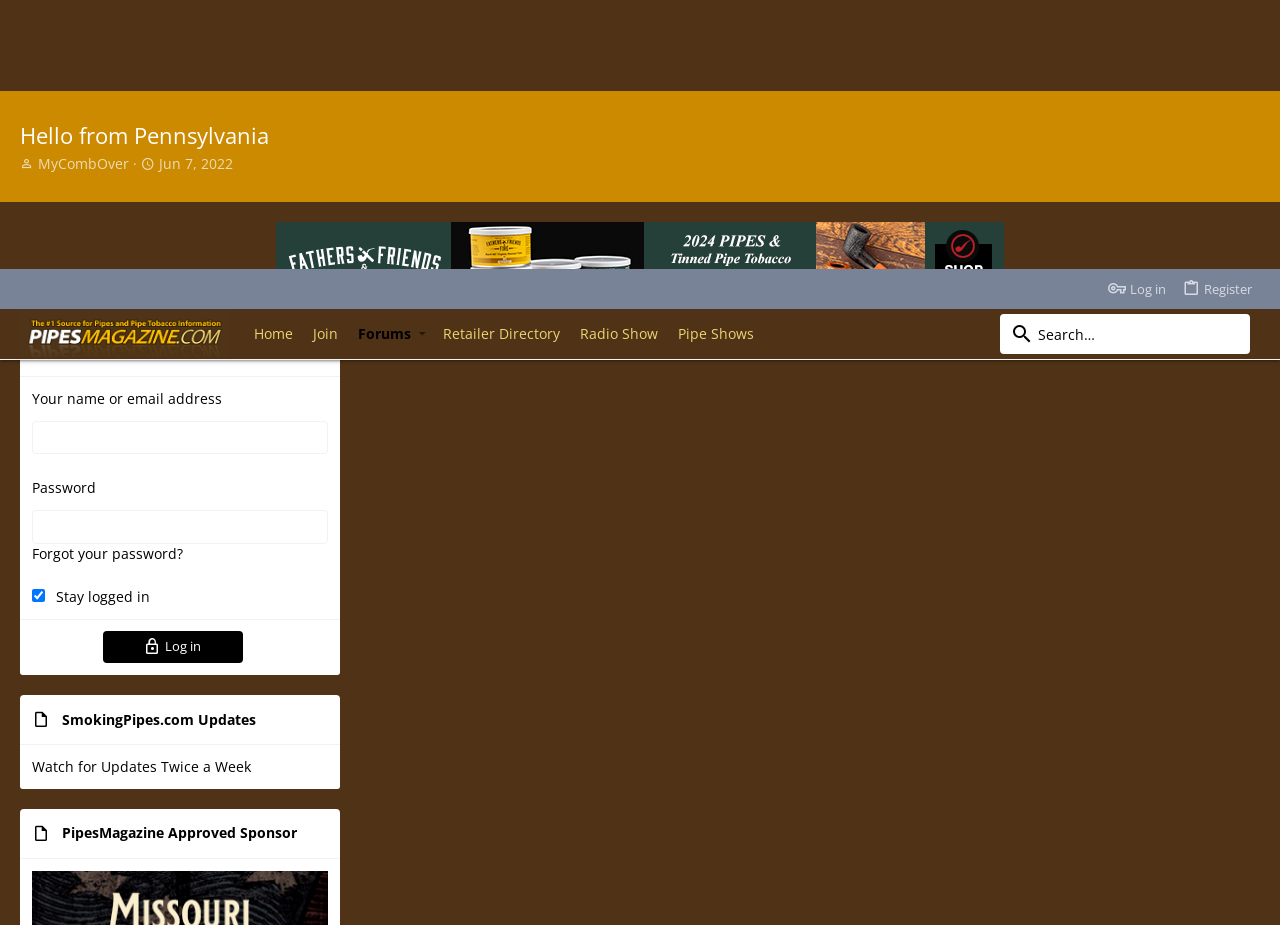Using the element description provided, determine the bounding box coordinates in the format (top-left x, top-left y, bottom-right x, bottom-right y). Ensure that all values are floating point numbers between 0 and 1. Element description: Radio Show

[0.445, 0.045, 0.522, 0.095]